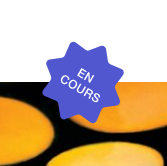What is the dominant color of the circular shapes in the background?
Provide a well-explained and detailed answer to the question.

The caption describes the background as consisting of circular, glowing orange shapes. This information directly indicates that the dominant color of the circular shapes is orange.